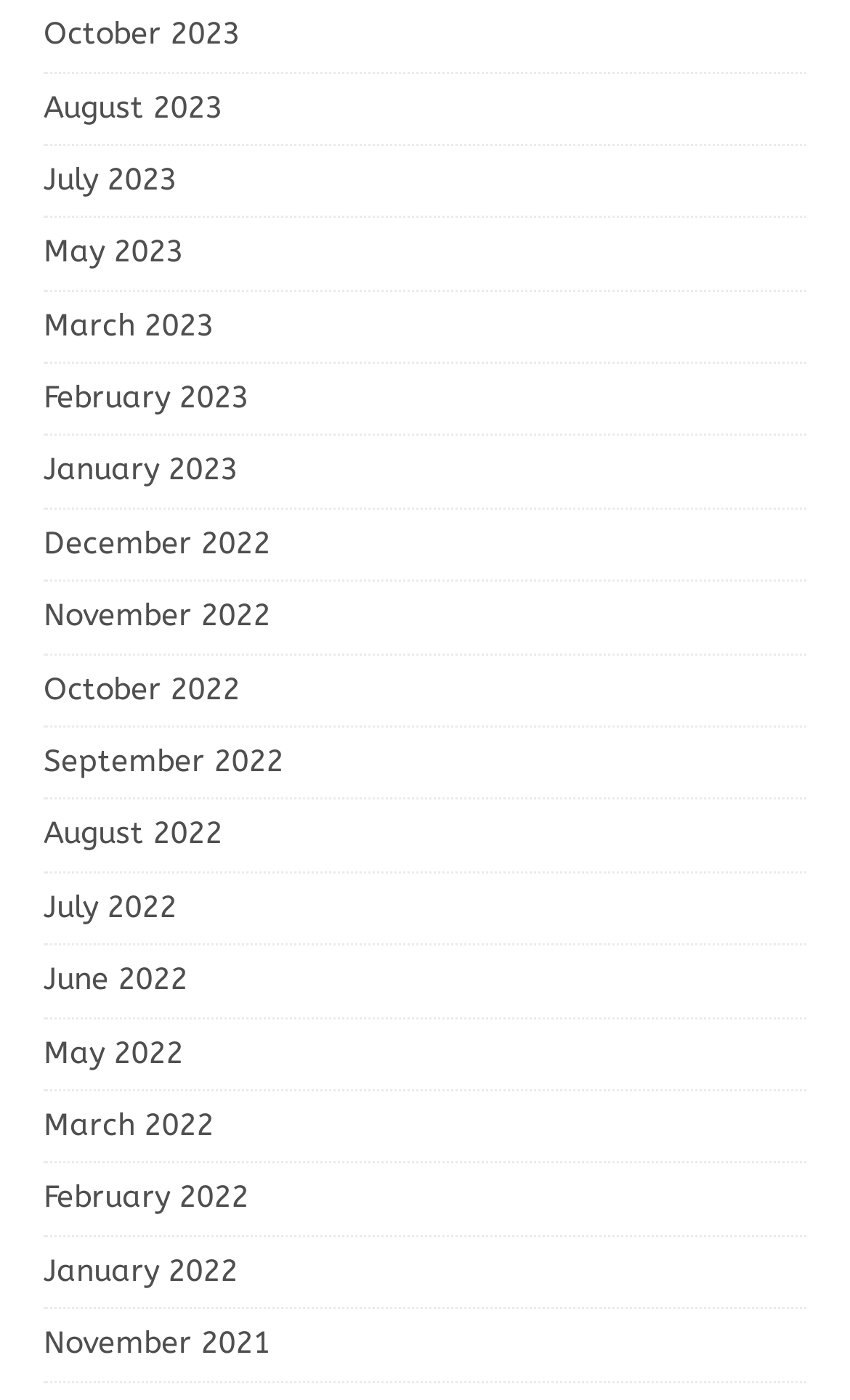What is the most recent month listed?
Give a single word or phrase answer based on the content of the image.

October 2023